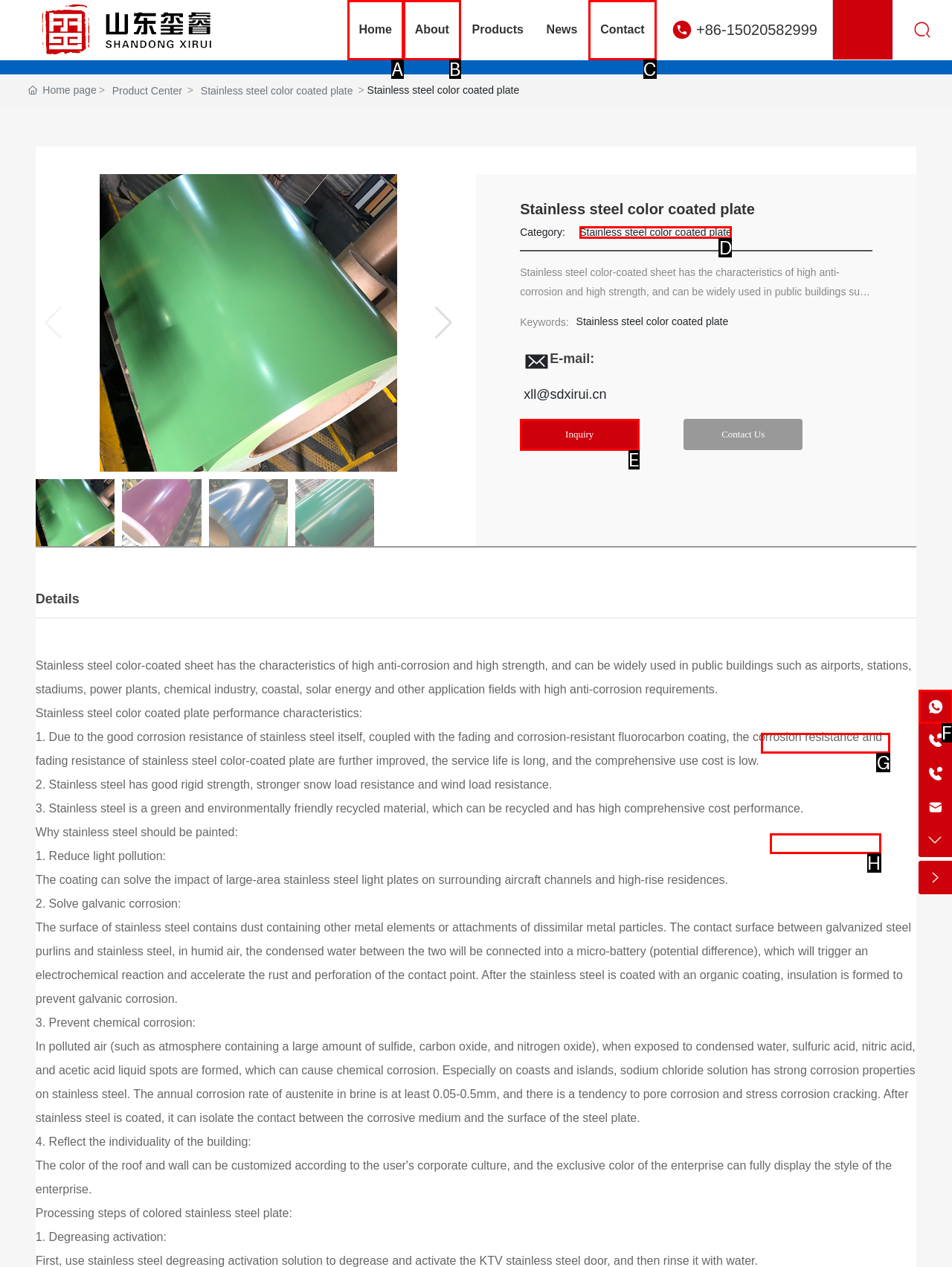Match the option to the description: Stainless steel color coated plate
State the letter of the correct option from the available choices.

D